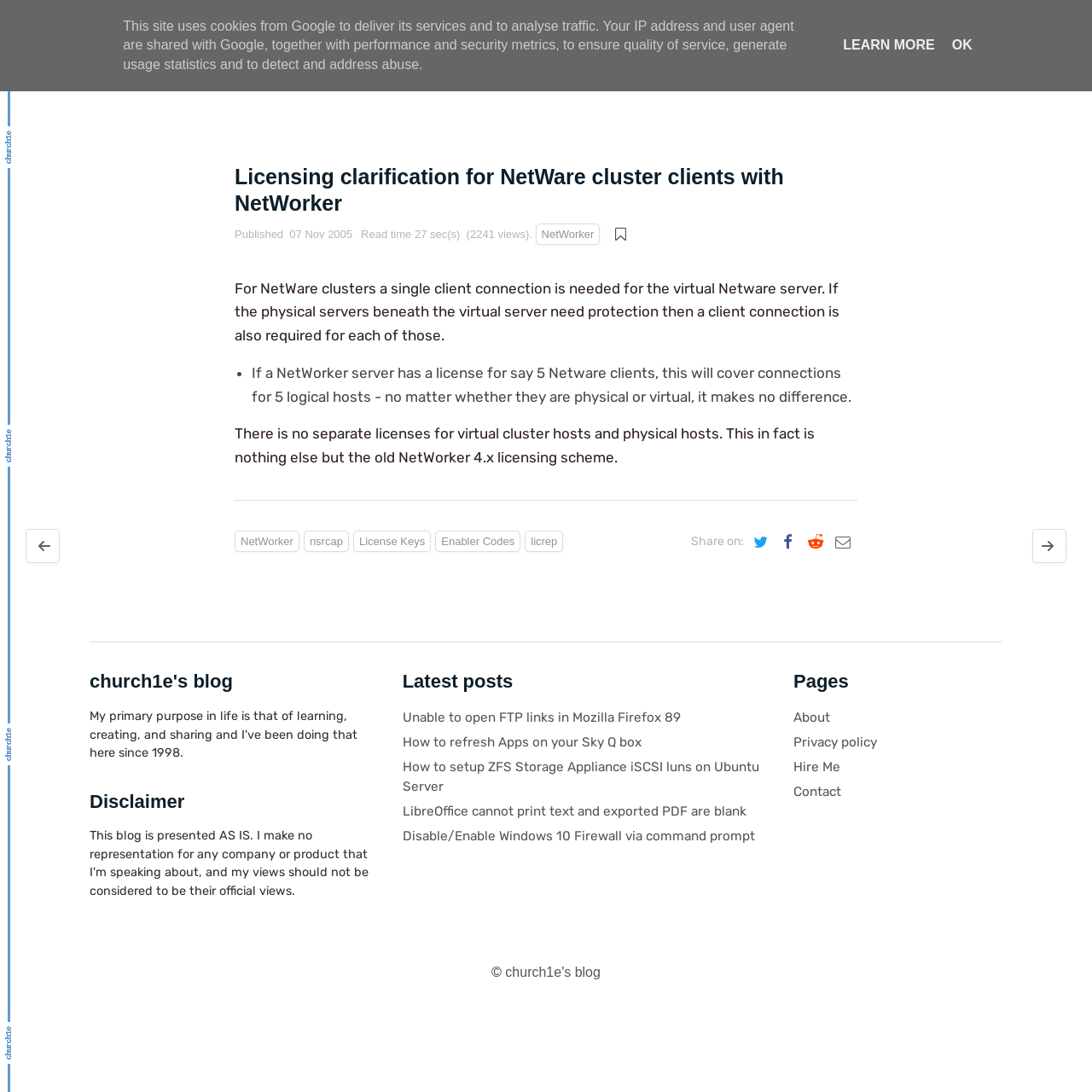Find the bounding box coordinates of the element to click in order to complete the given instruction: "View Disclaimer."

[0.082, 0.723, 0.345, 0.745]